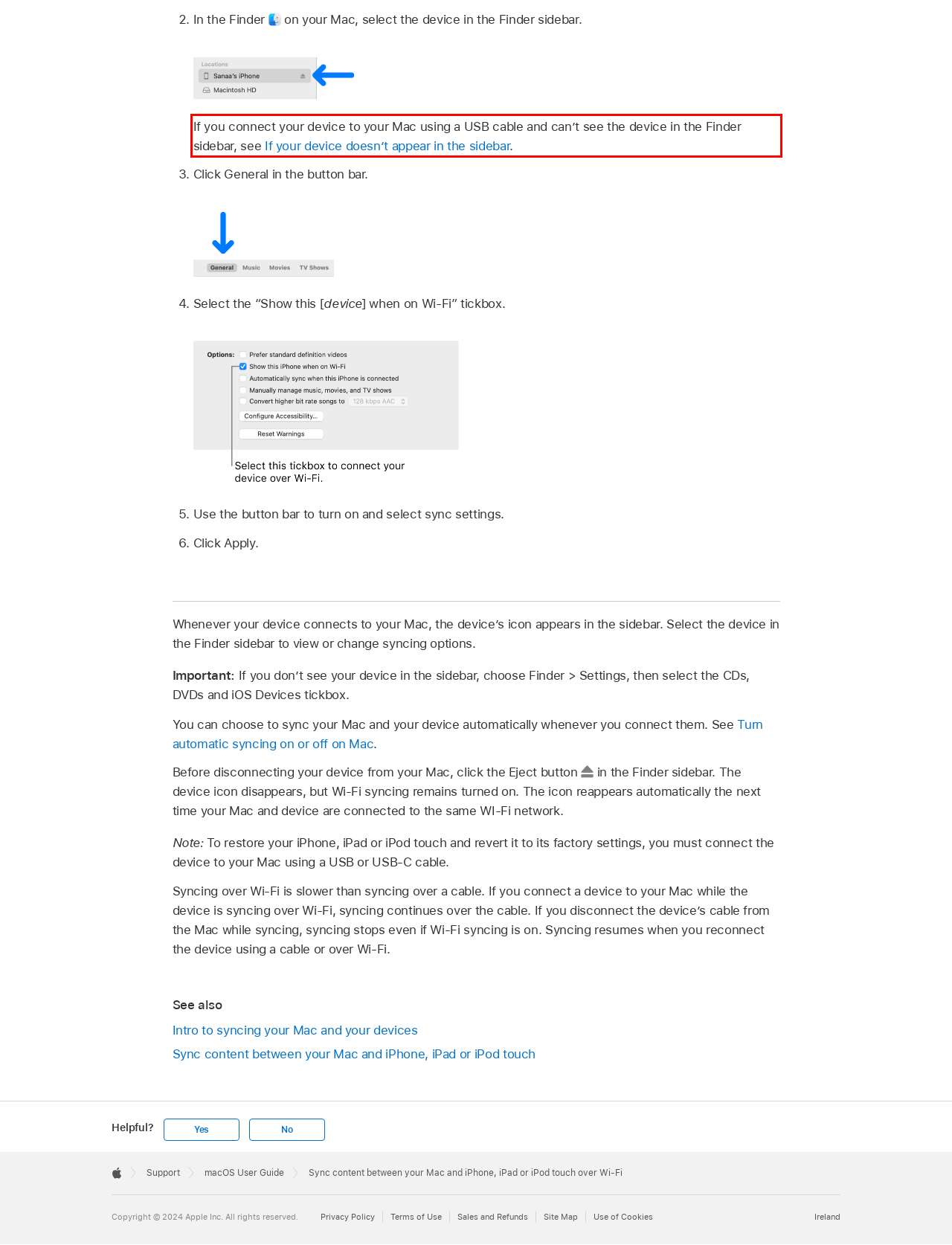Please examine the webpage screenshot and extract the text within the red bounding box using OCR.

If you connect your device to your Mac using a USB cable and can’t see the device in the Finder sidebar, see If your device doesn’t appear in the sidebar.